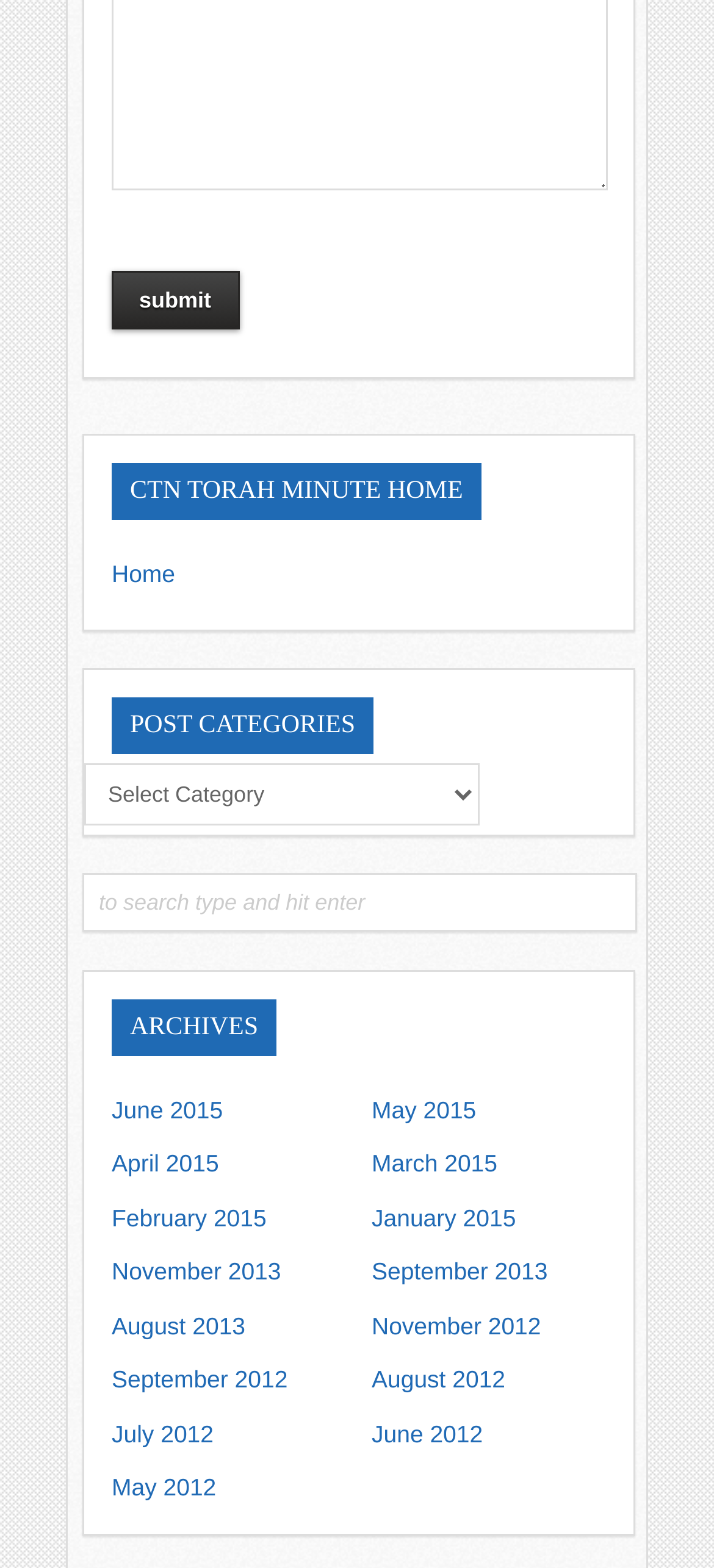Find the bounding box coordinates for the area that must be clicked to perform this action: "view archives for June 2015".

[0.156, 0.699, 0.312, 0.716]